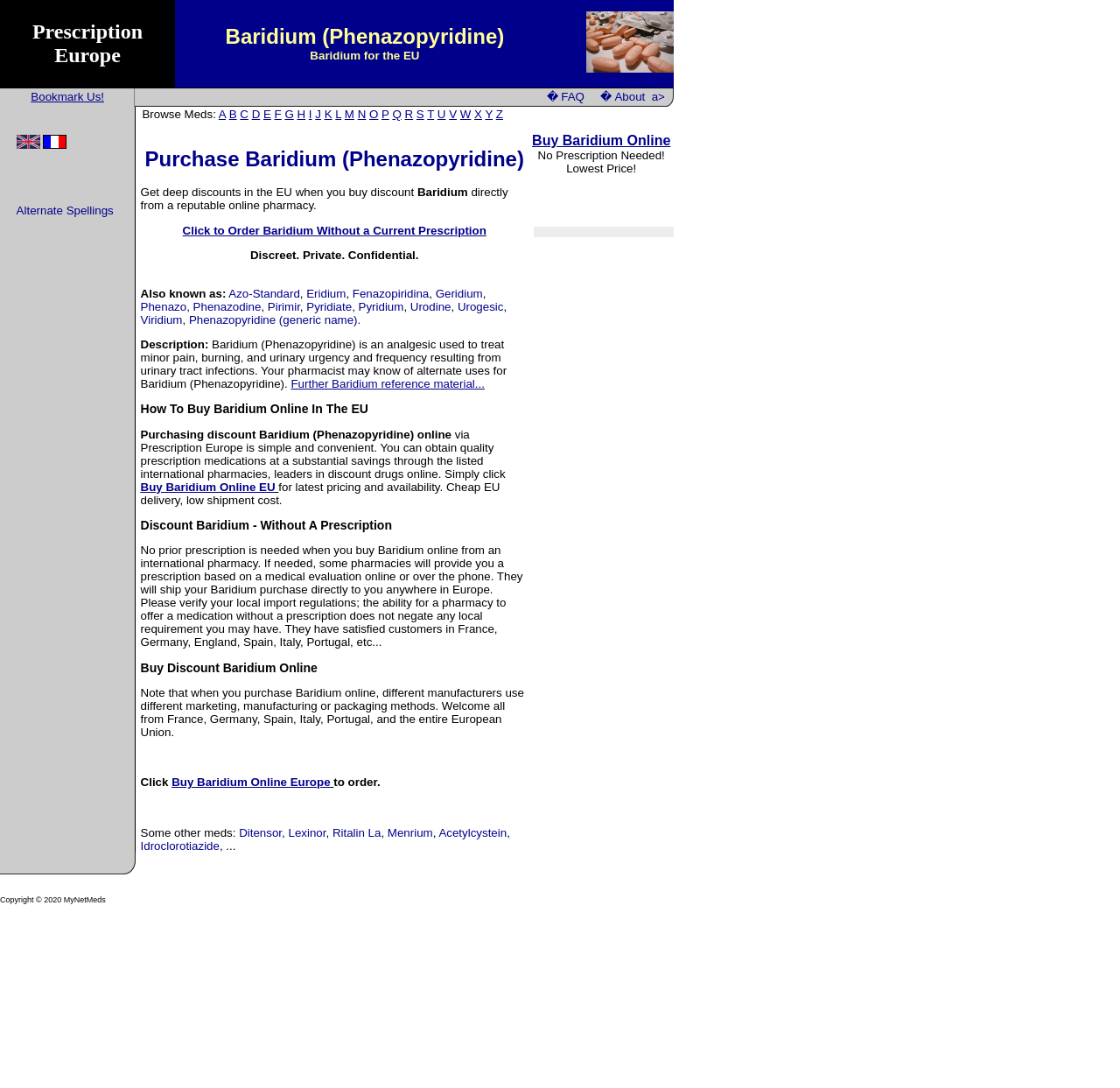Select the bounding box coordinates of the element I need to click to carry out the following instruction: "Buy Baridium online from International Pharmacy EU".

[0.523, 0.011, 0.602, 0.067]